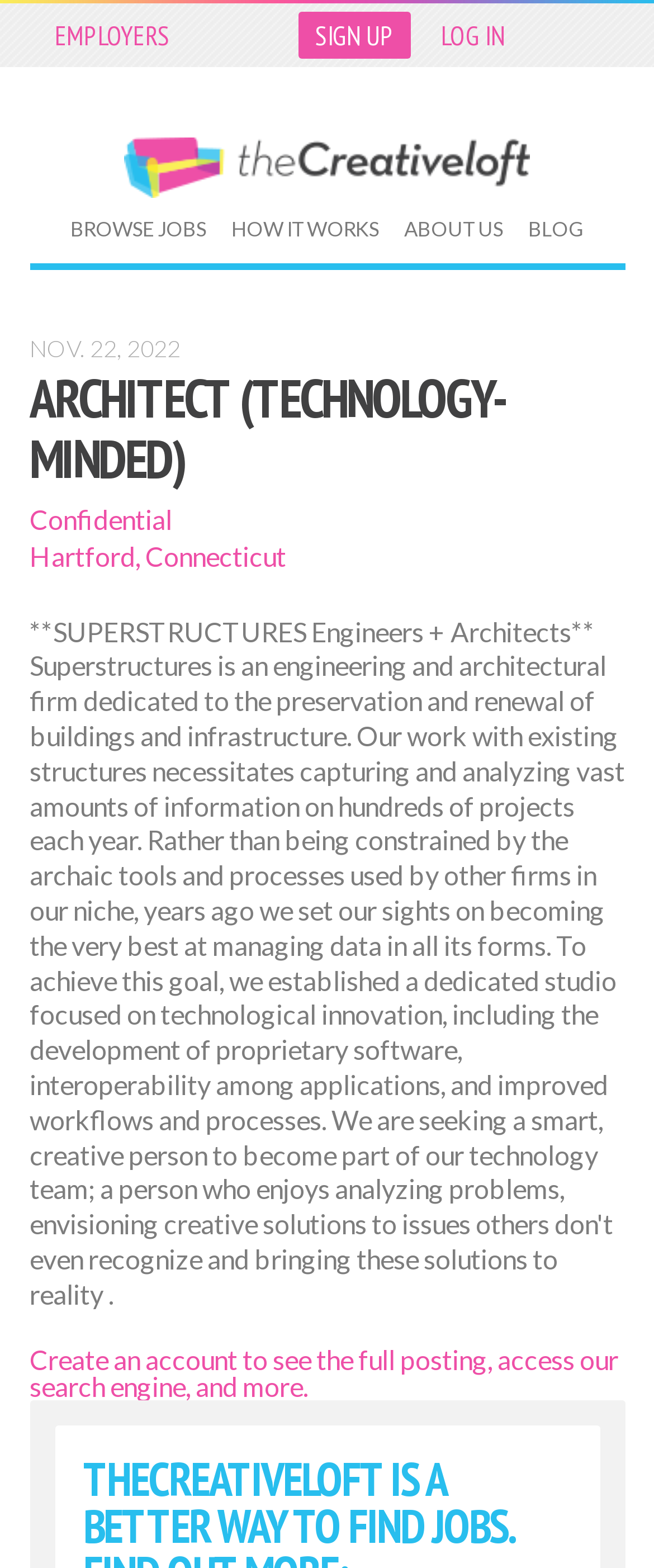What type of company is the job posting from?
Please describe in detail the information shown in the image to answer the question.

I inferred the type of company by looking at the root element 'Architect (Technology-Minded) | Photography Jobs | theCreativeloft.com' which suggests that the job posting is related to photography.